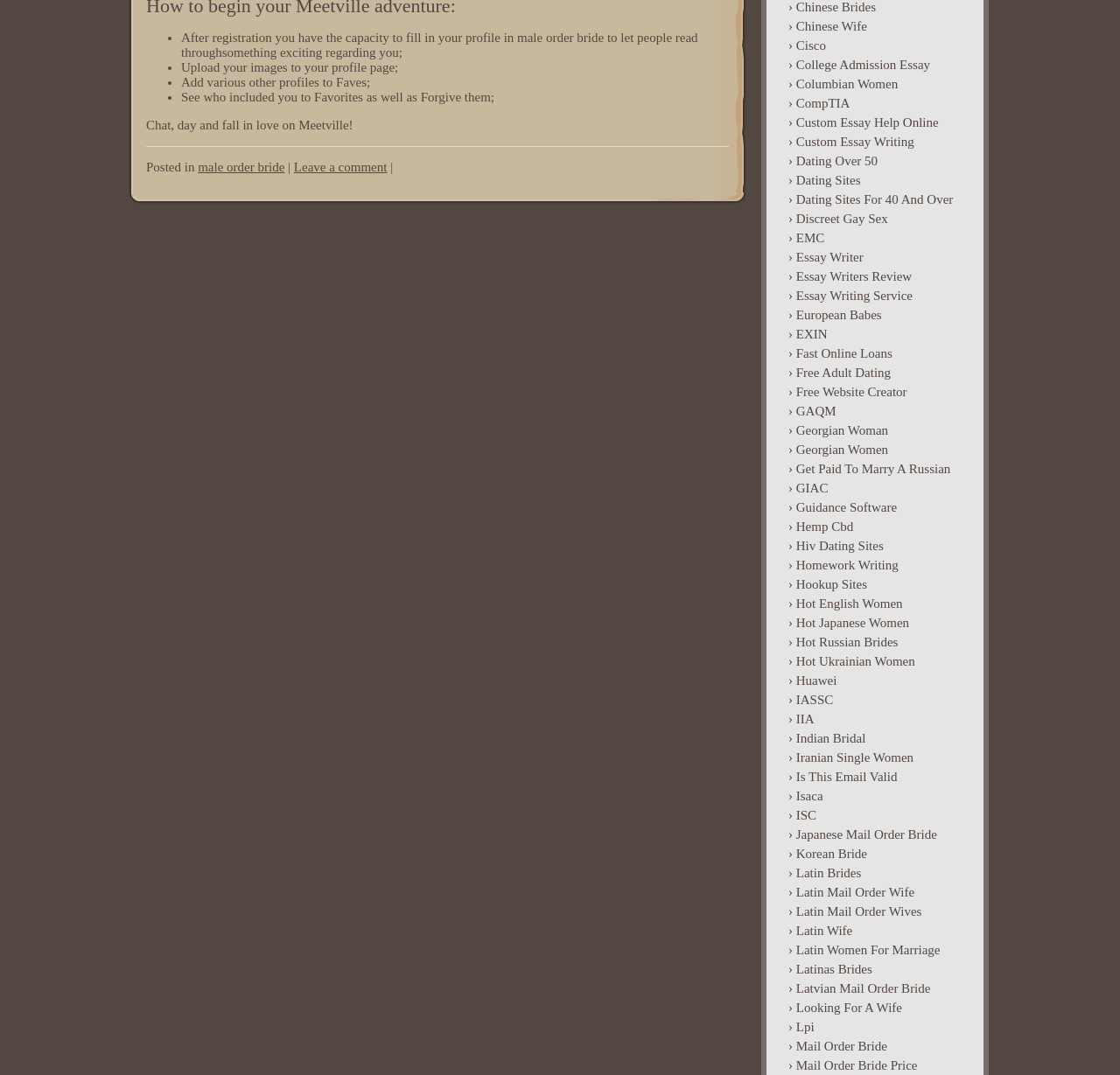Could you indicate the bounding box coordinates of the region to click in order to complete this instruction: "Click on '› Chinese Wife'".

[0.692, 0.015, 0.87, 0.033]